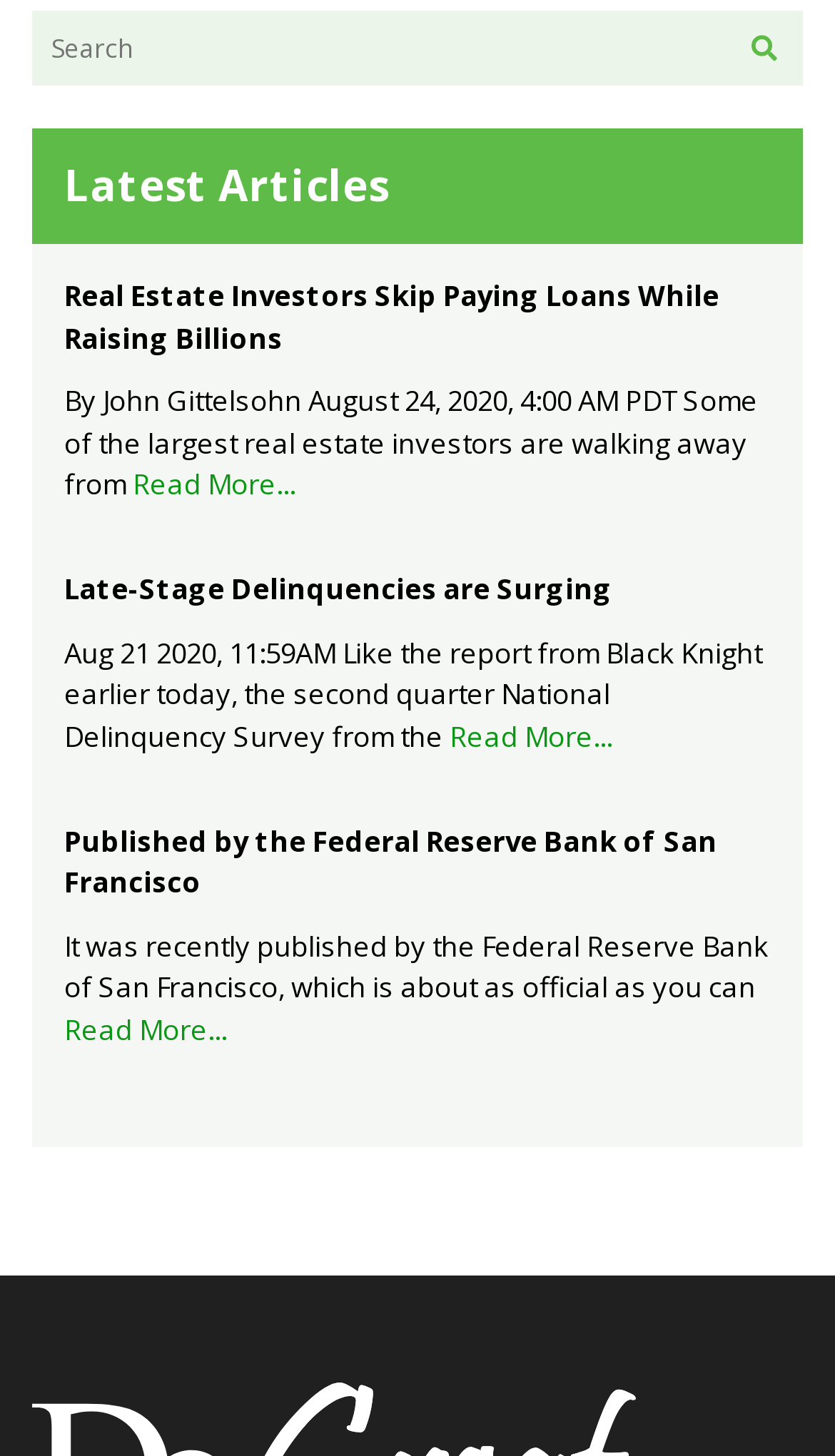Provide a brief response to the question below using a single word or phrase: 
What is the purpose of the textbox?

Search